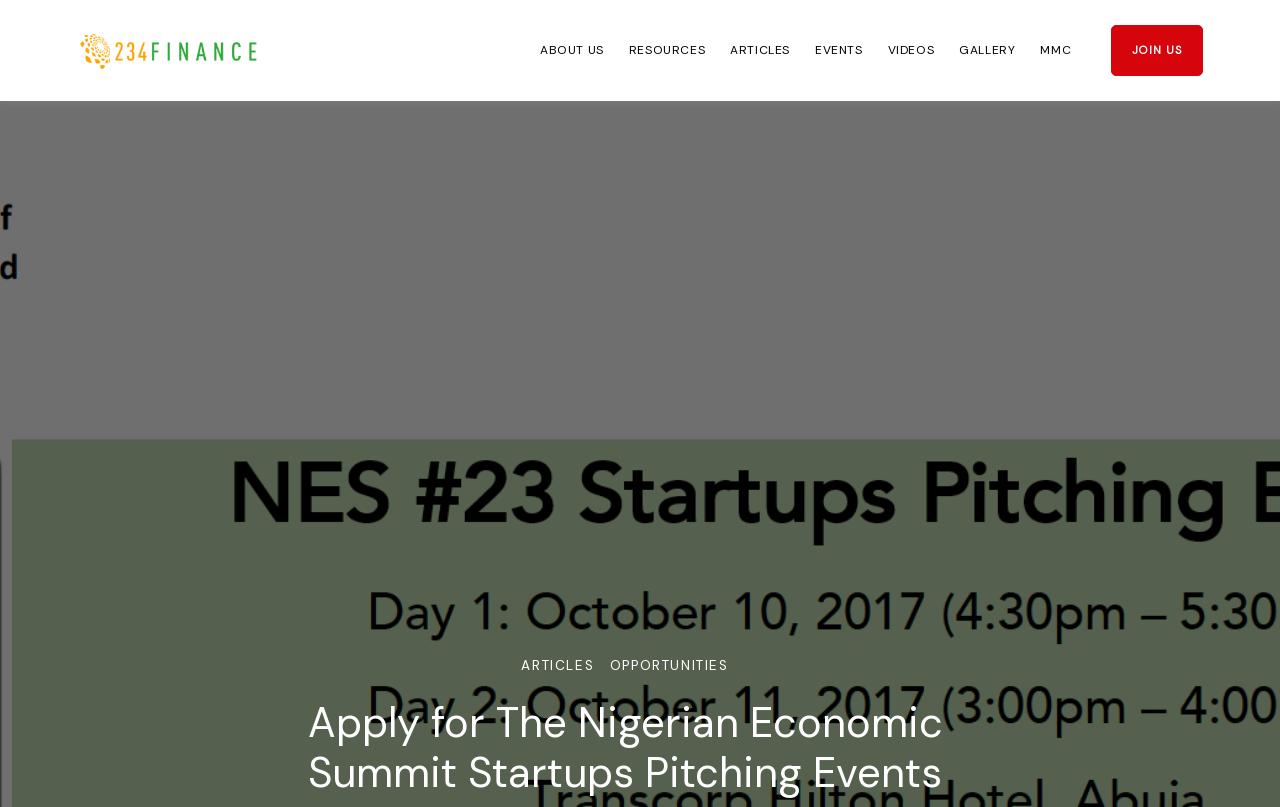Create a full and detailed caption for the entire webpage.

The webpage is about the Startups Pitching Events at The Nigerian Economic Summit, which aims to connect new Nigerian ventures seeking to raise funds with potential investors. 

At the top left of the page, there is a link with no text. To the right of this link, there are several links in a row, including "ABOUT US", "RESOURCES", "ARTICLES", "EVENTS", "VIDEOS", "GALLERY", and "MMC". These links are positioned near the top of the page.

Below these links, there is a prominent heading that reads "Apply for The Nigerian Economic Summit Startups Pitching Events". This heading is centered near the top of the page.

At the bottom right of the page, there is a link "JOIN US" with a dropdown menu containing two links: "ARTICLES" and "OPPORTUNITIES". These links are positioned near the bottom of the page.